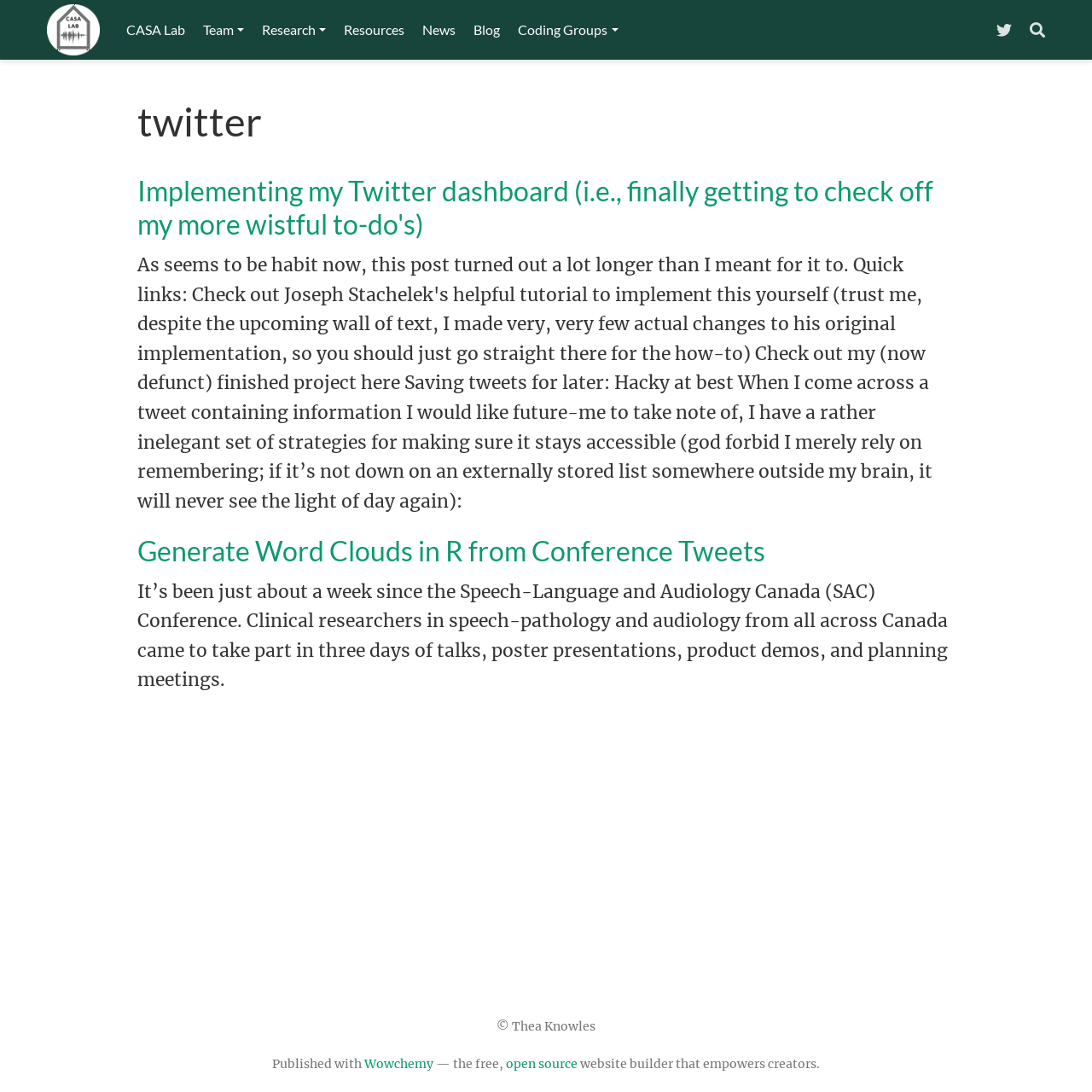Find and indicate the bounding box coordinates of the region you should select to follow the given instruction: "Read the blog".

[0.426, 0.011, 0.466, 0.043]